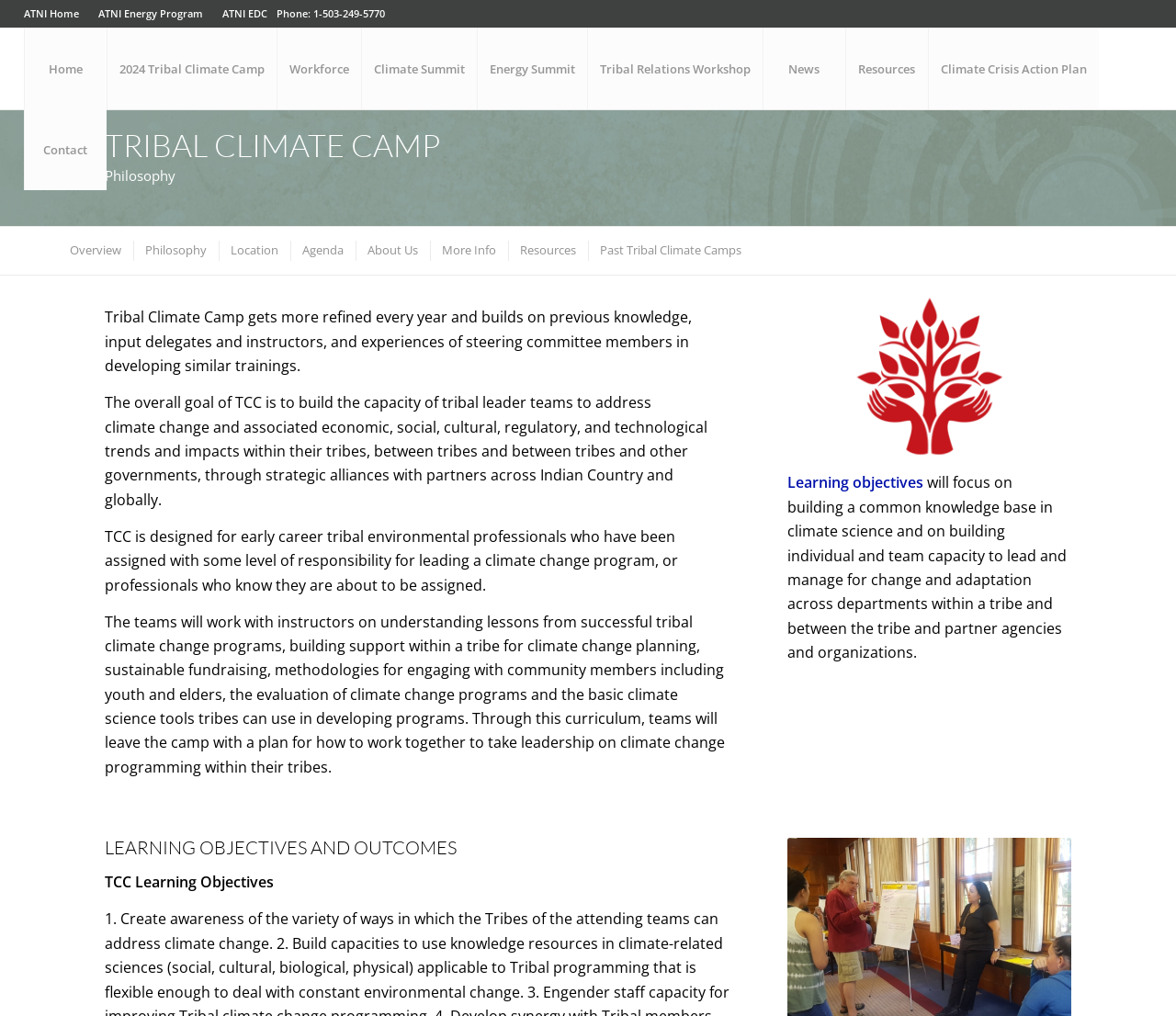Using the provided element description: "Overview", determine the bounding box coordinates of the corresponding UI element in the screenshot.

[0.05, 0.237, 0.111, 0.257]